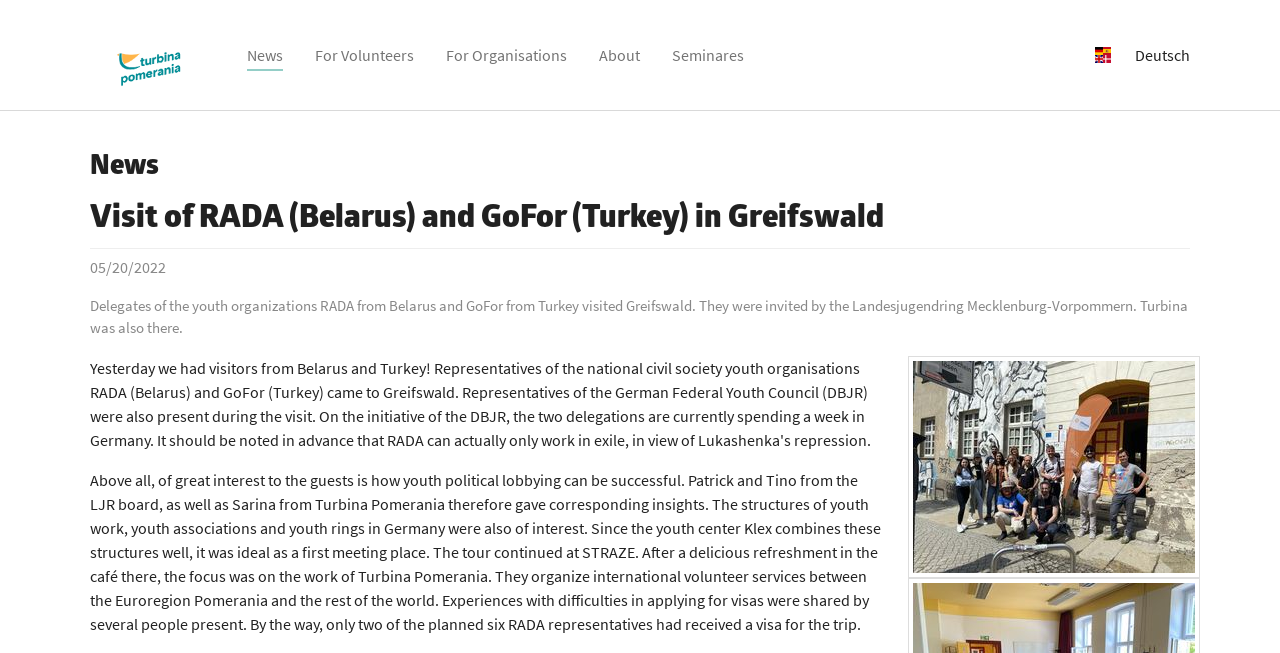From the details in the image, provide a thorough response to the question: What is the date of the visit?

I found this answer by looking at the time element on the webpage, which displays the date '05/20/2022'.